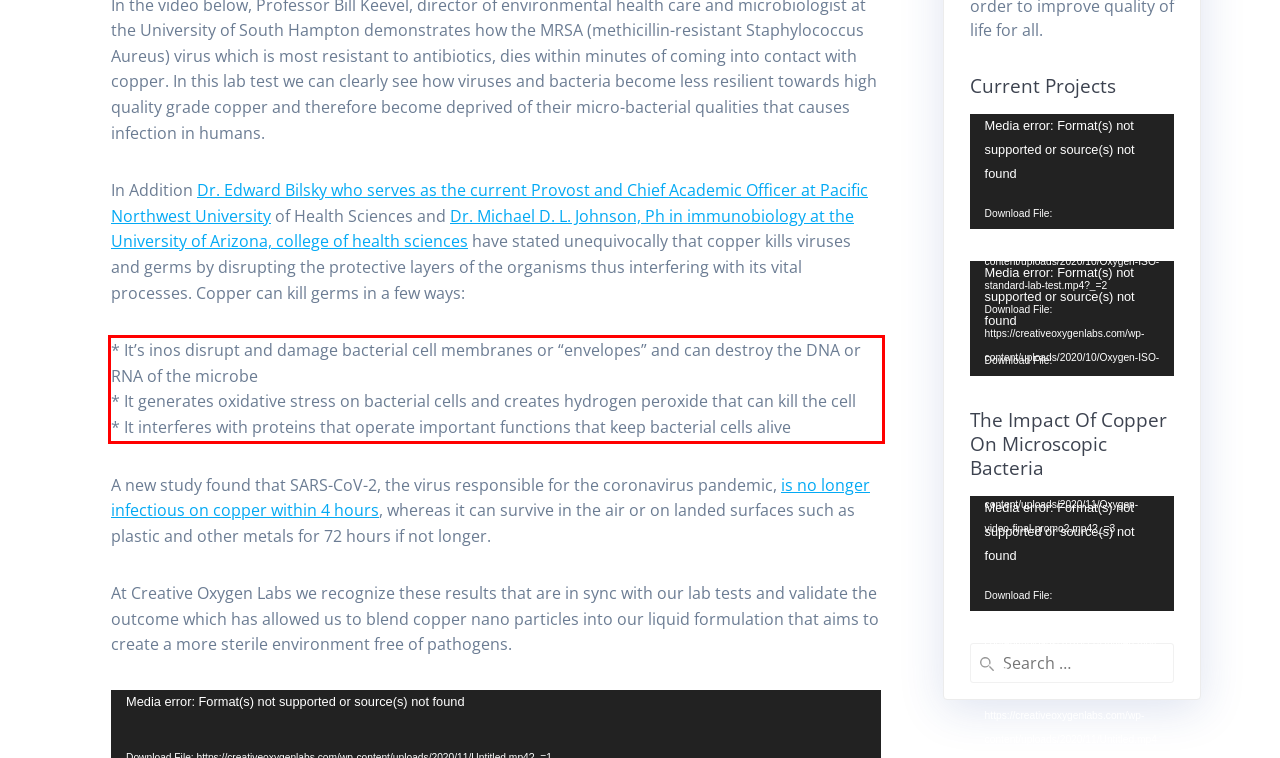Analyze the webpage screenshot and use OCR to recognize the text content in the red bounding box.

* It’s inos disrupt and damage bacterial cell membranes or “envelopes” and can destroy the DNA or RNA of the microbe * It generates oxidative stress on bacterial cells and creates hydrogen peroxide that can kill the cell * It interferes with proteins that operate important functions that keep bacterial cells alive